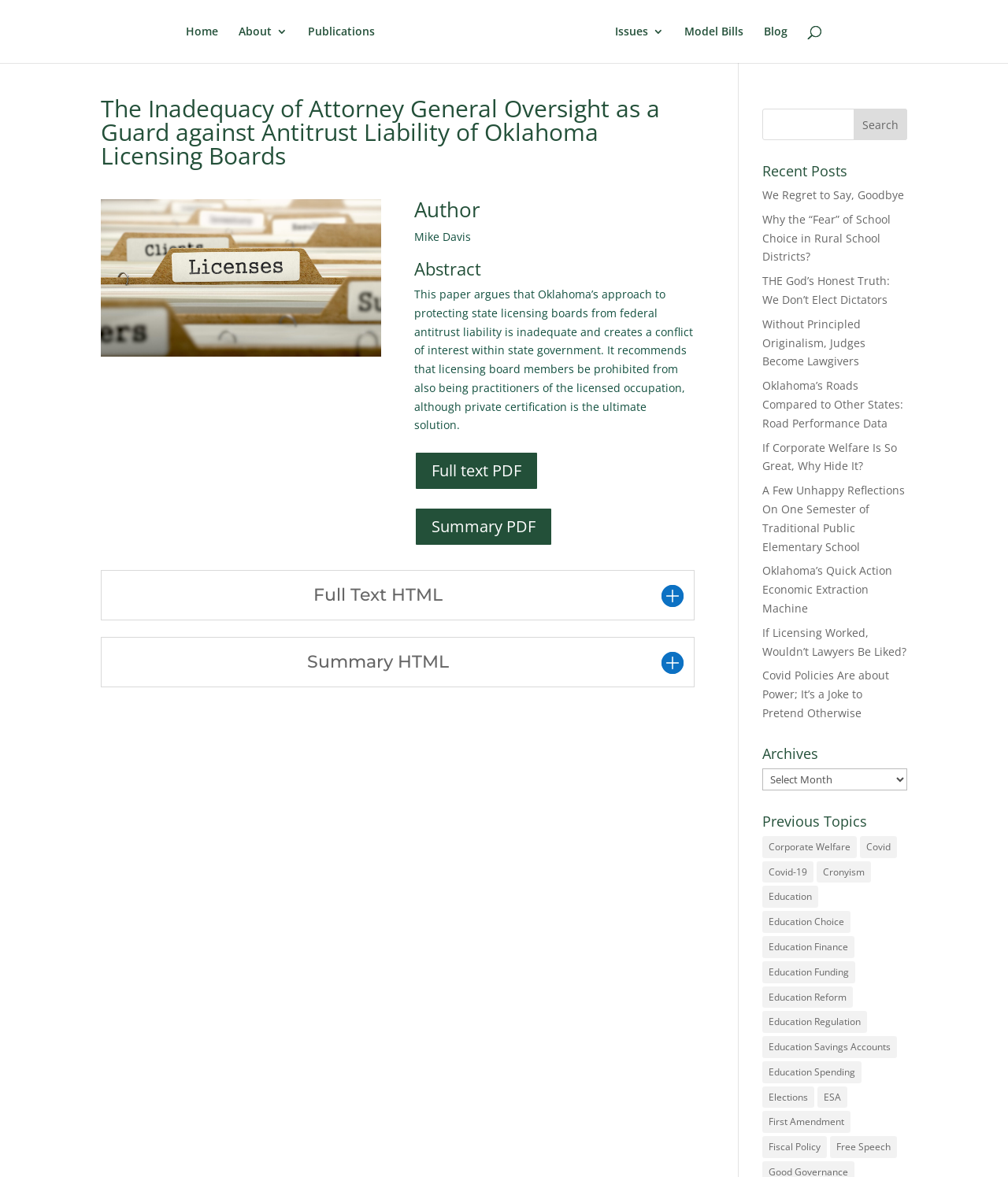How many items are in the 'Cronyism' category?
Give a thorough and detailed response to the question.

I found the number of items in the 'Cronyism' category by looking at the link element with the text 'Cronyism (118 items)' which is a child element of the heading element with the text 'Previous Topics'.